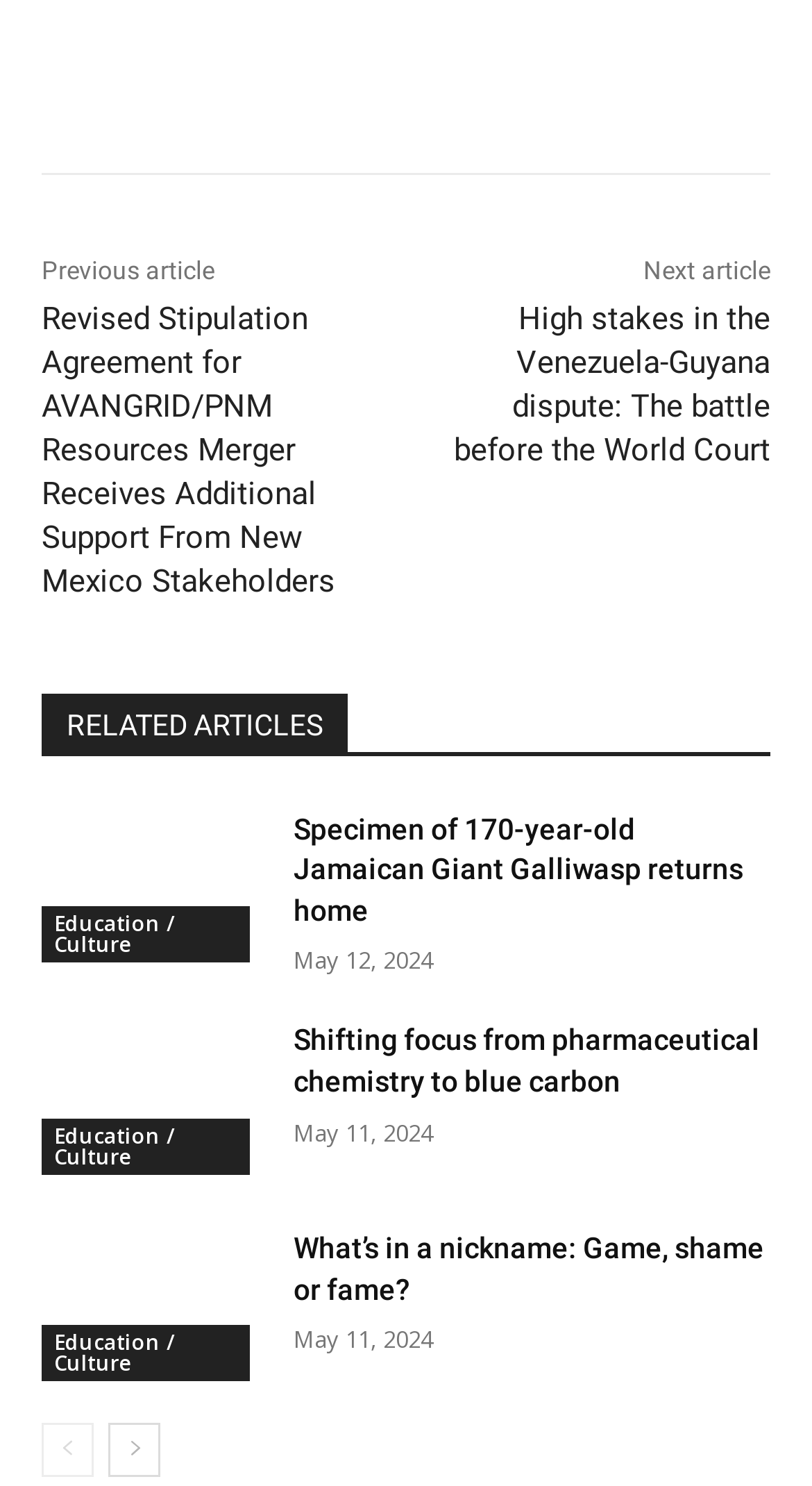Identify the bounding box of the UI element described as follows: "Home ● 主頁". Provide the coordinates as four float numbers in the range of 0 to 1 [left, top, right, bottom].

None